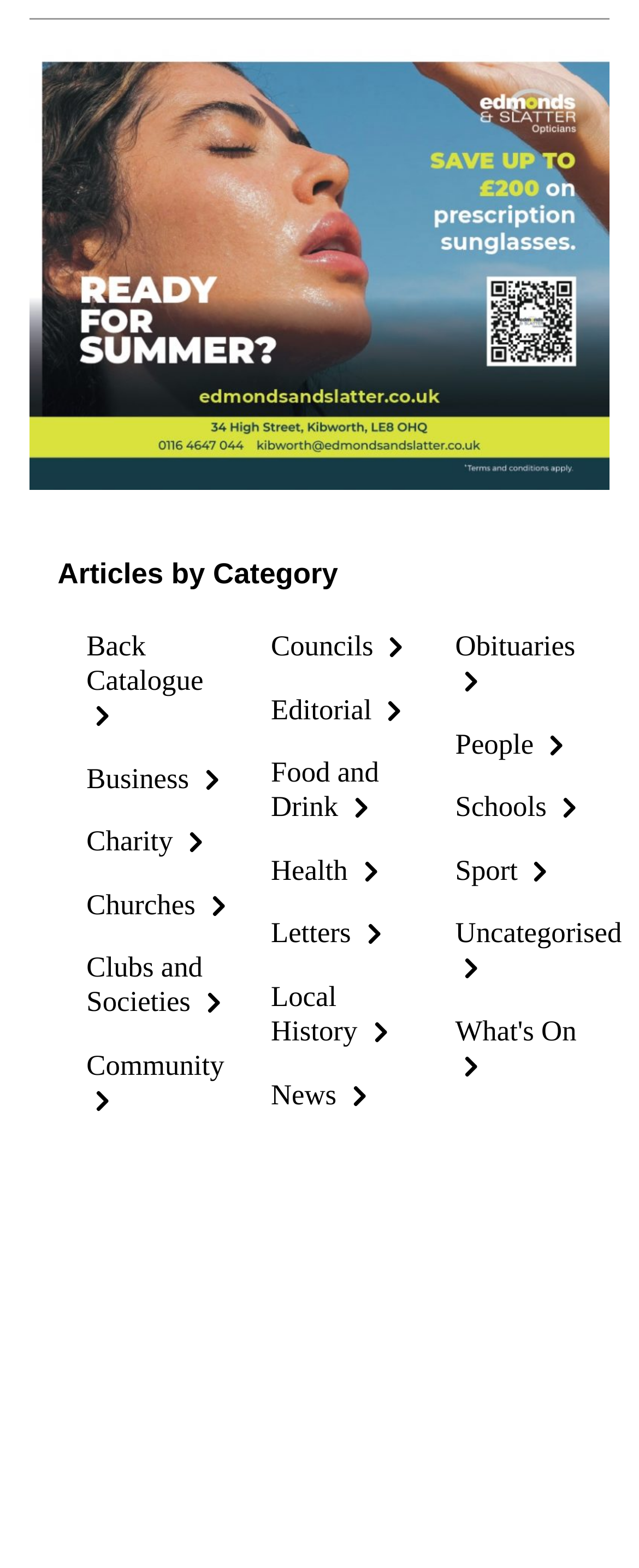Please provide the bounding box coordinates for the element that needs to be clicked to perform the instruction: "Check what's on". The coordinates must consist of four float numbers between 0 and 1, formatted as [left, top, right, bottom].

[0.712, 0.647, 0.902, 0.69]